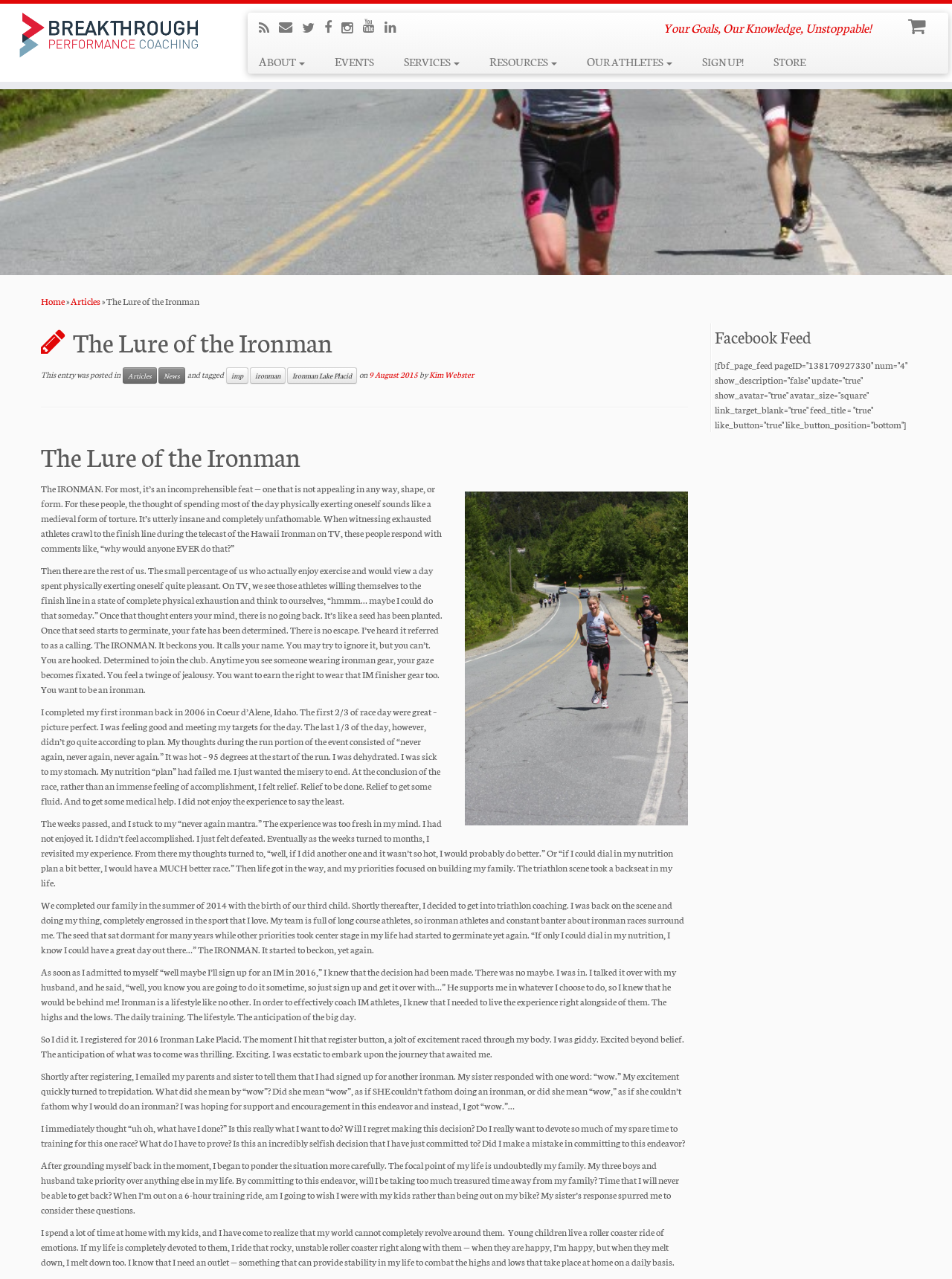Please identify the bounding box coordinates of the clickable region that I should interact with to perform the following instruction: "Click the 'Back Home' link". The coordinates should be expressed as four float numbers between 0 and 1, i.e., [left, top, right, bottom].

[0.0, 0.009, 0.231, 0.046]